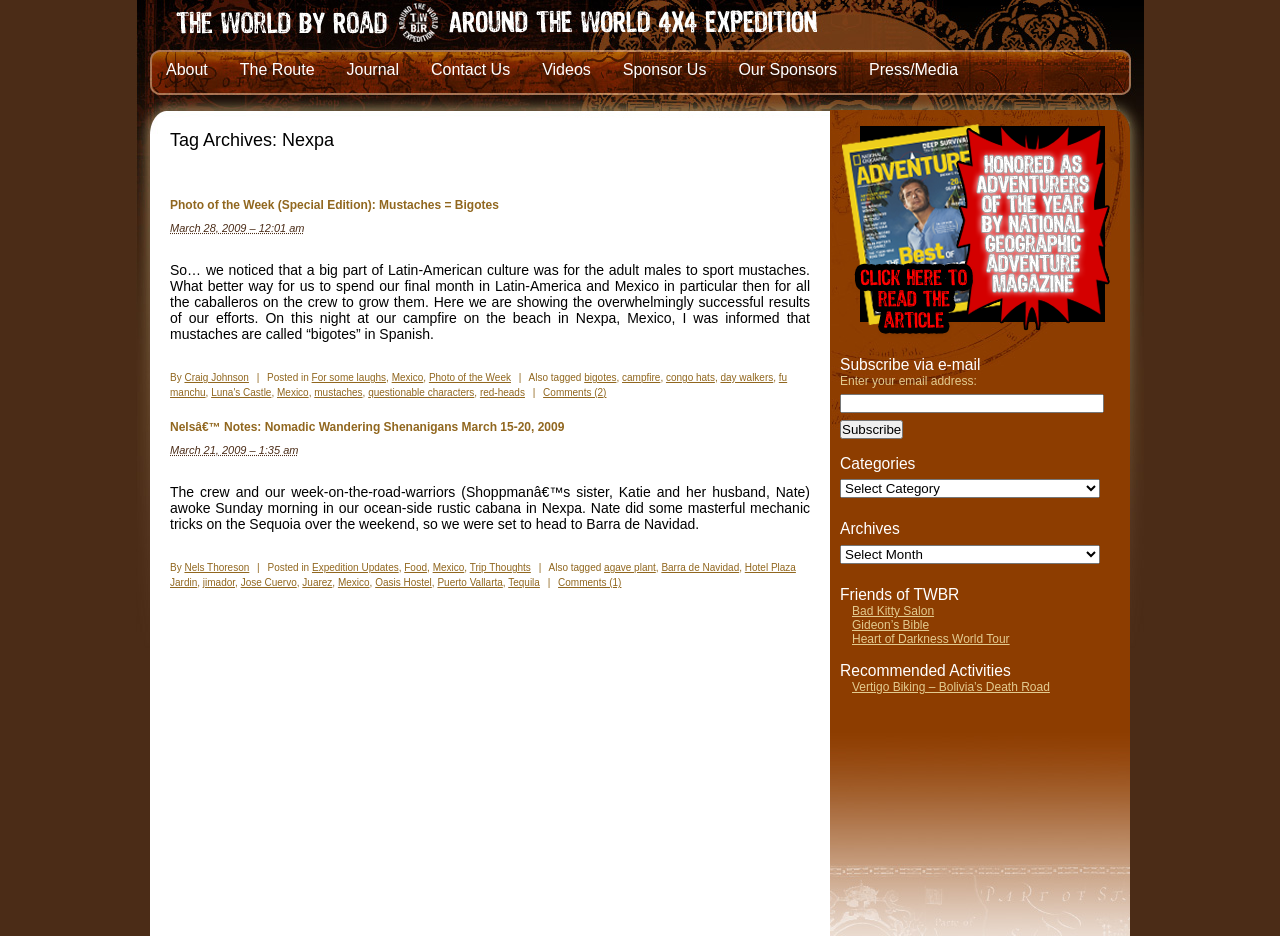Please extract the webpage's main title and generate its text content.

The World By Road